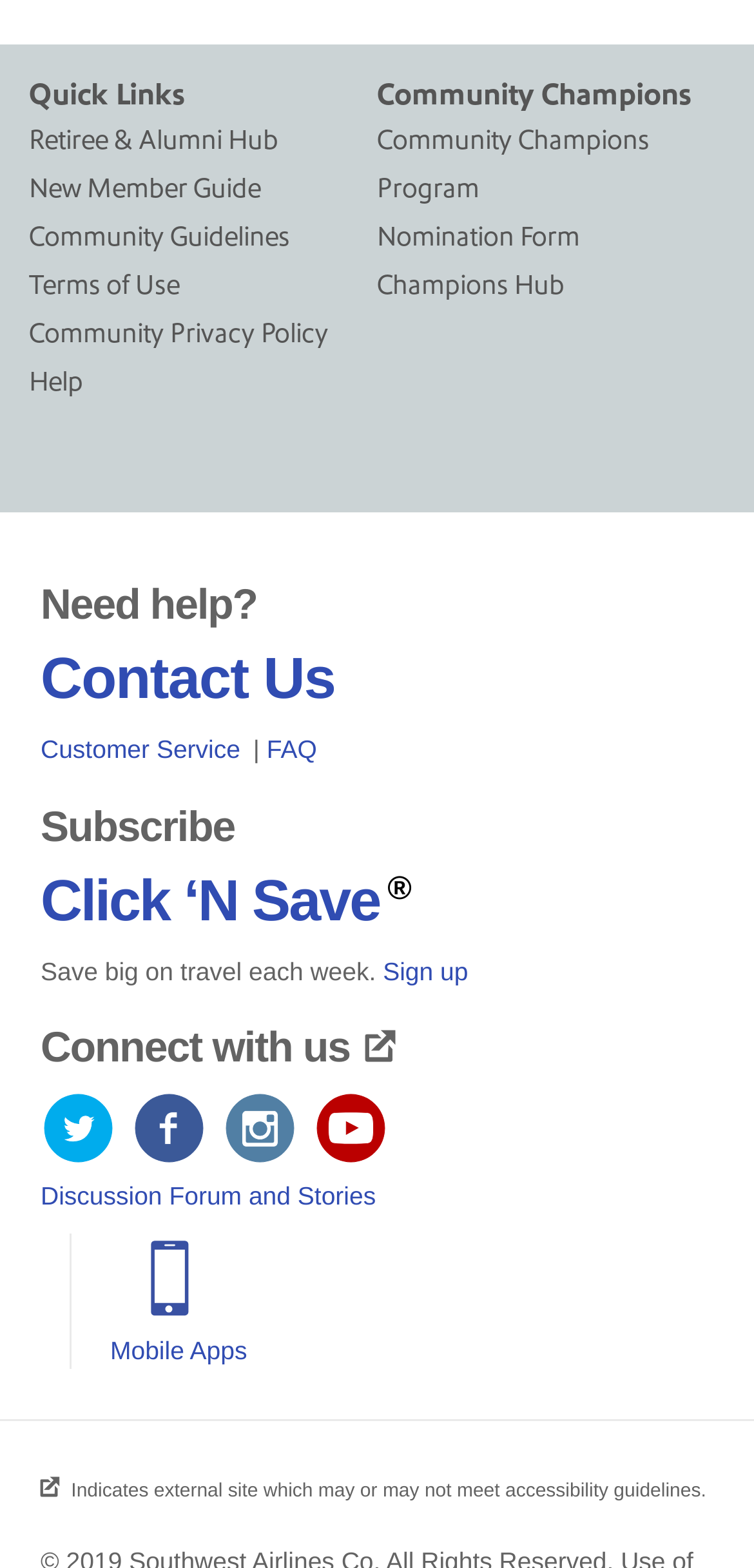How many links are there in the 'Community Champions' section?
Look at the image and respond to the question as thoroughly as possible.

I counted the number of link elements that are children of the 'Community Champions' heading element, which are 'Community Champions Program', 'Community Champions Program', and 'Champions Hub', resulting in a total of 3 links.